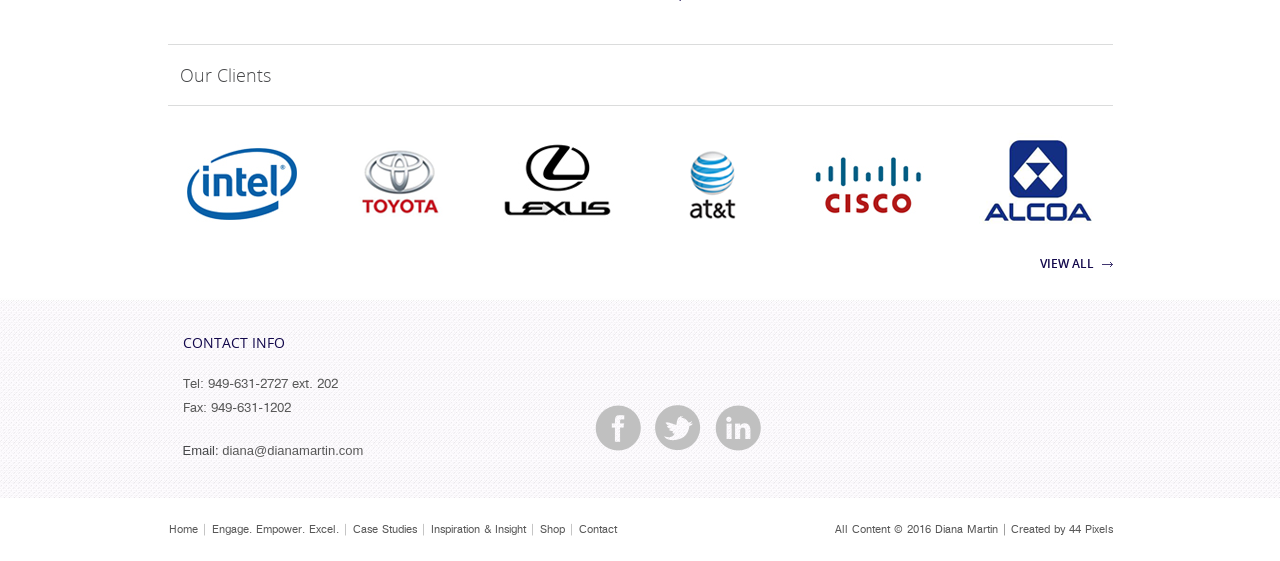Highlight the bounding box coordinates of the element that should be clicked to carry out the following instruction: "Go to home page". The coordinates must be given as four float numbers ranging from 0 to 1, i.e., [left, top, right, bottom].

[0.131, 0.927, 0.157, 0.956]